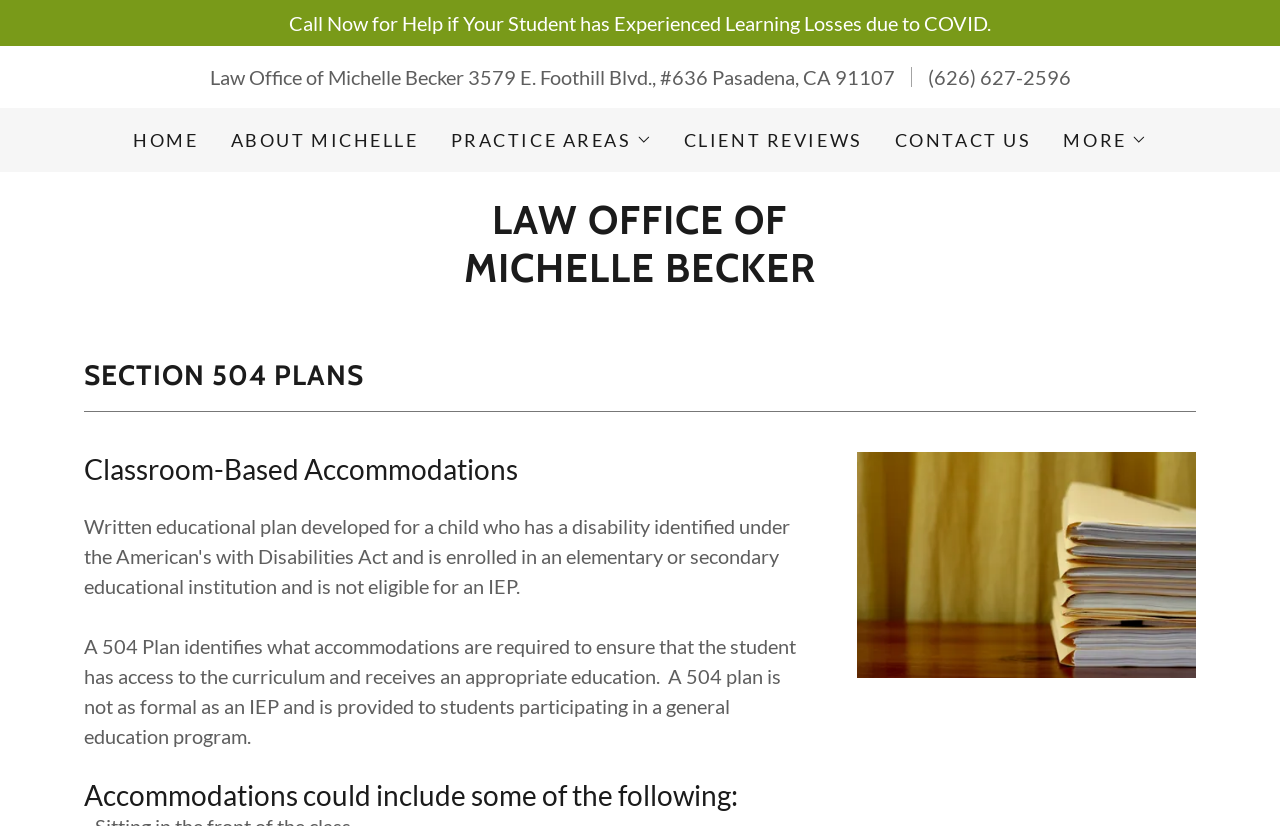What is the name of the lawyer's office?
Give a one-word or short phrase answer based on the image.

Law Office of Michelle Becker